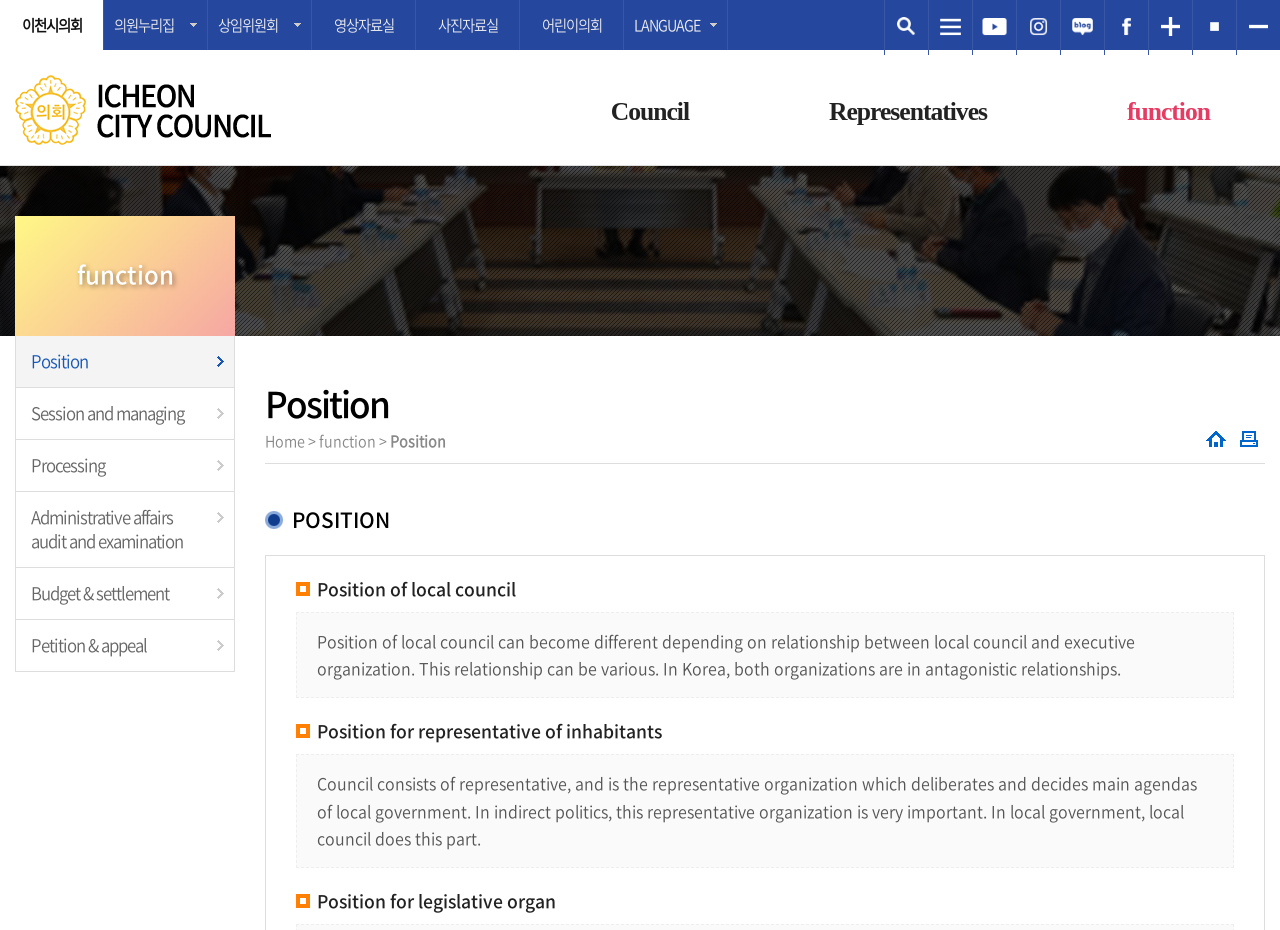What is the relationship between local council and executive organization?
Refer to the image and give a detailed answer to the question.

The relationship between local council and executive organization can be found in the StaticText element with the text 'Position of local council can become different depending on relationship between local council and executive organization. This relationship can be various. In Korea, both organizations are in antagonistic relationships.' at coordinates [0.248, 0.676, 0.887, 0.731].